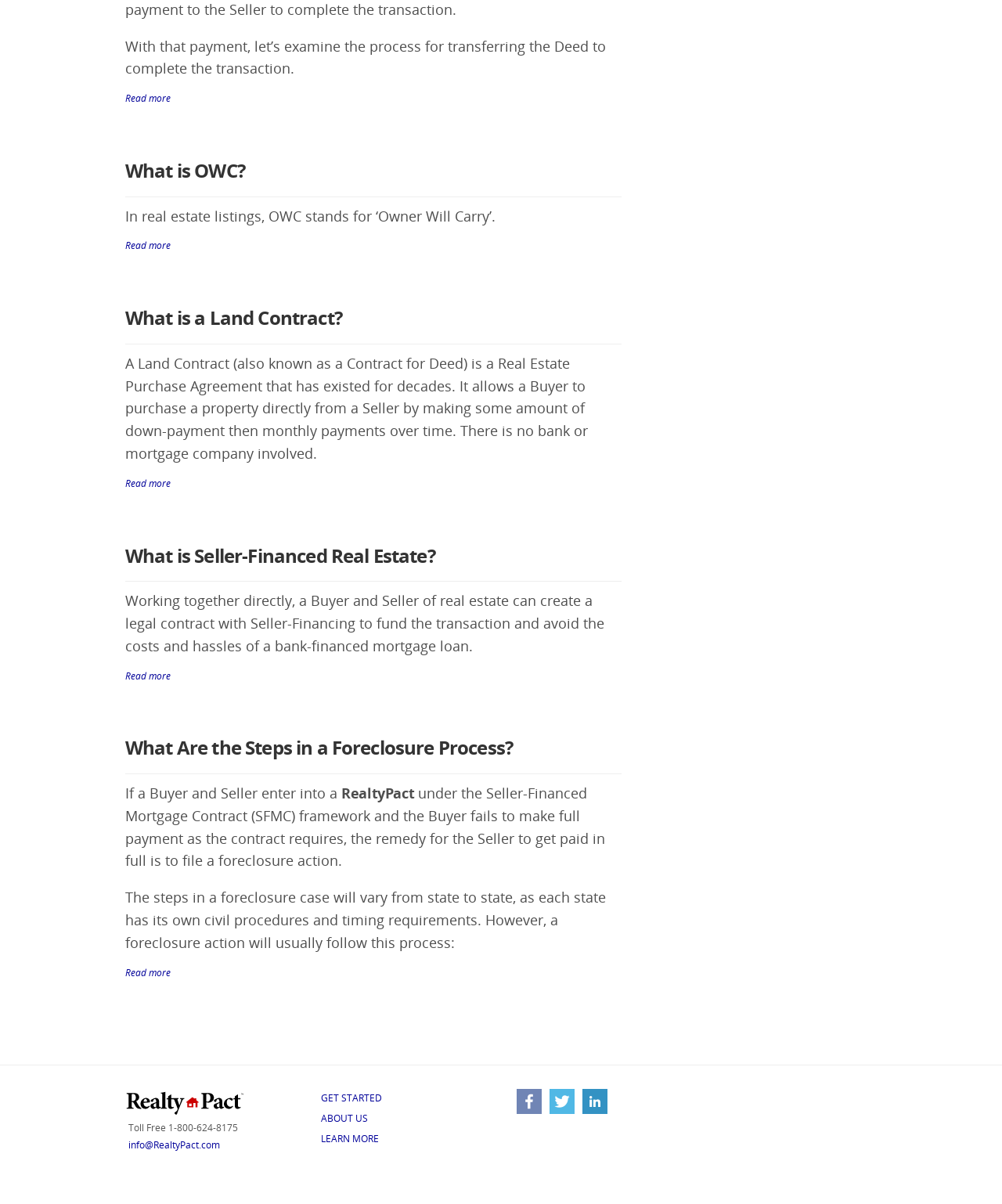Identify the bounding box coordinates of the section to be clicked to complete the task described by the following instruction: "Contact RealtyPact via email". The coordinates should be four float numbers between 0 and 1, formatted as [left, top, right, bottom].

[0.128, 0.945, 0.22, 0.956]